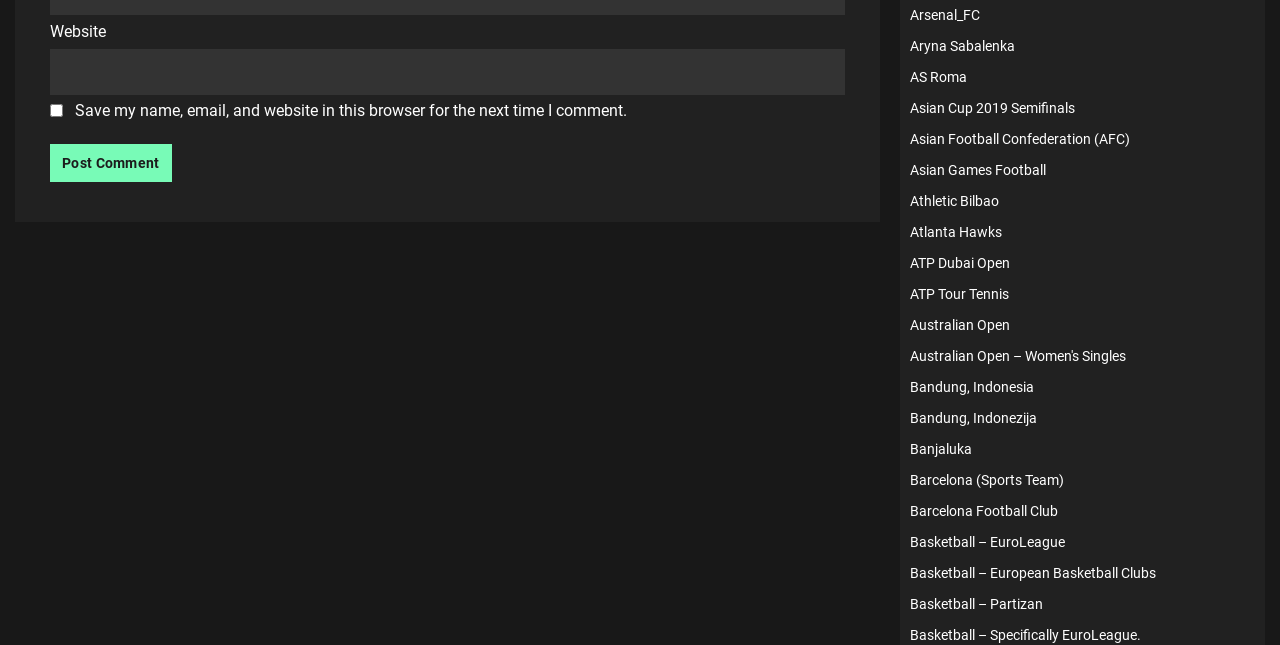Predict the bounding box coordinates of the UI element that matches this description: "Basketball – Specifically EuroLeague.". The coordinates should be in the format [left, top, right, bottom] with each value between 0 and 1.

[0.711, 0.973, 0.891, 0.997]